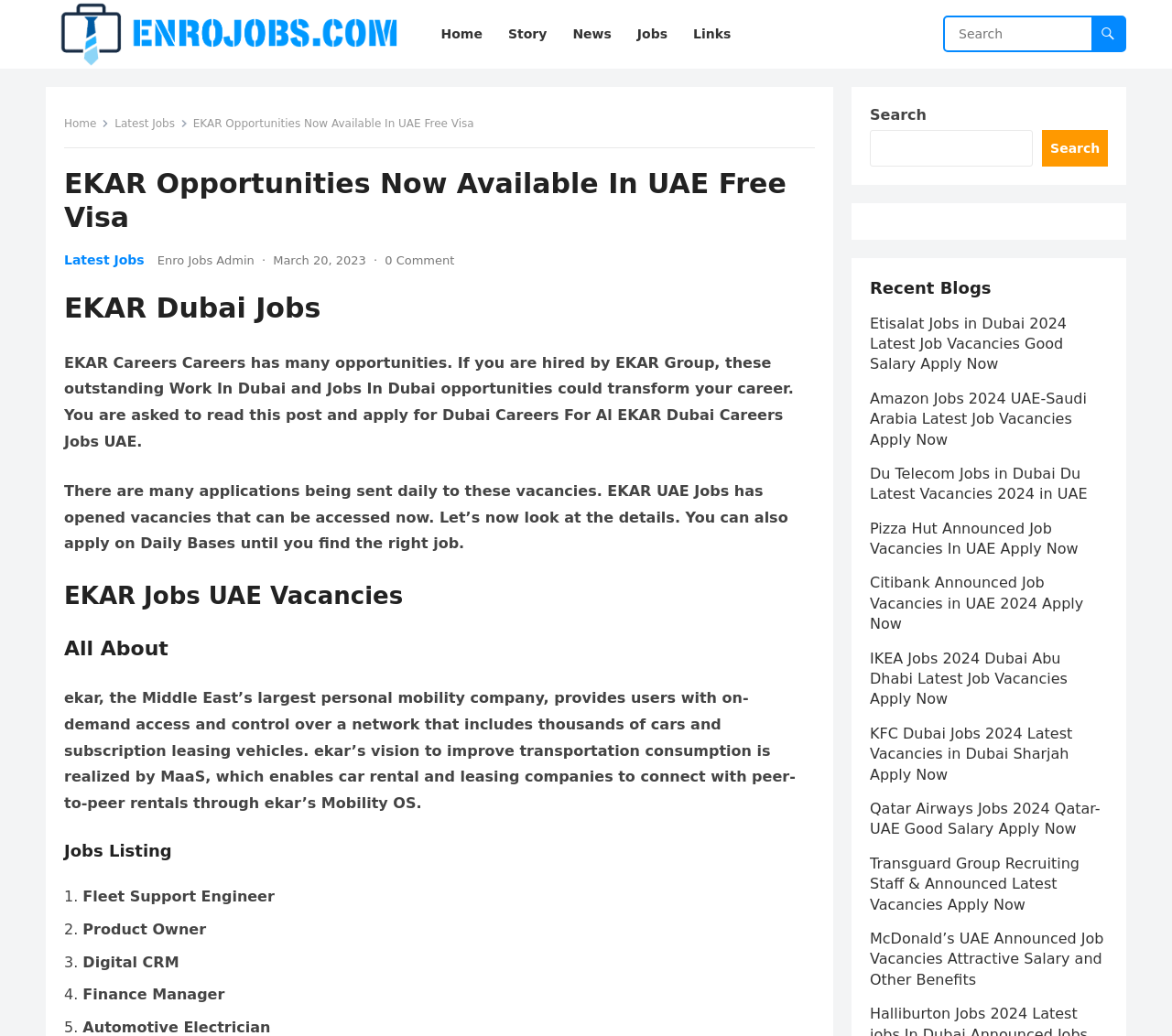What is the name of the company offering jobs in Dubai?
Craft a detailed and extensive response to the question.

The webpage has a heading 'EKAR Opportunities Now Available In UAE Free Visa' and also mentions 'EKAR Careers Careers has many opportunities. If you are hired by EKAR Group, these outstanding Work In Dubai and Jobs In Dubai opportunities could transform your career.' This indicates that the company offering jobs in Dubai is EKAR.